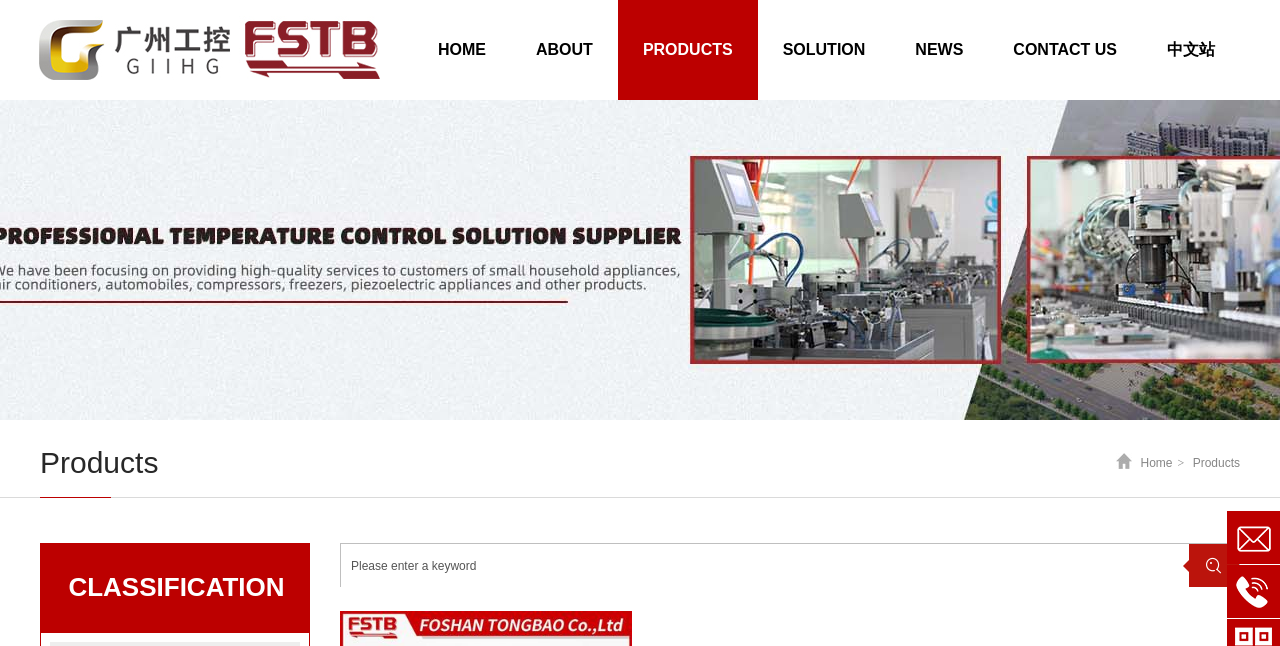Highlight the bounding box coordinates of the element you need to click to perform the following instruction: "Share this page."

None